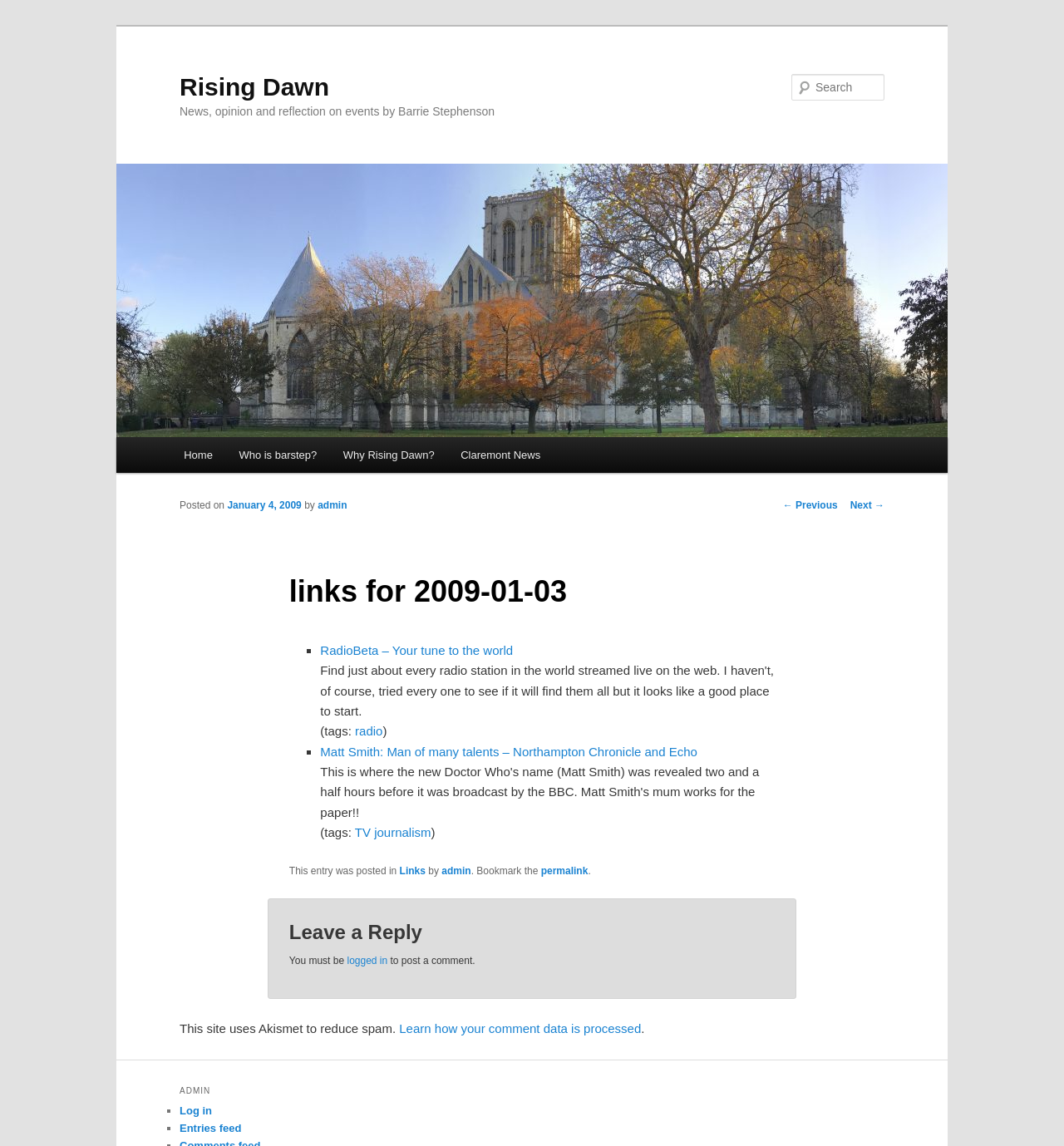What is the title of the article?
Based on the visual information, provide a detailed and comprehensive answer.

The title of the article can be found in the heading element 'links for 2009-01-03' which is located in the article section of the webpage.